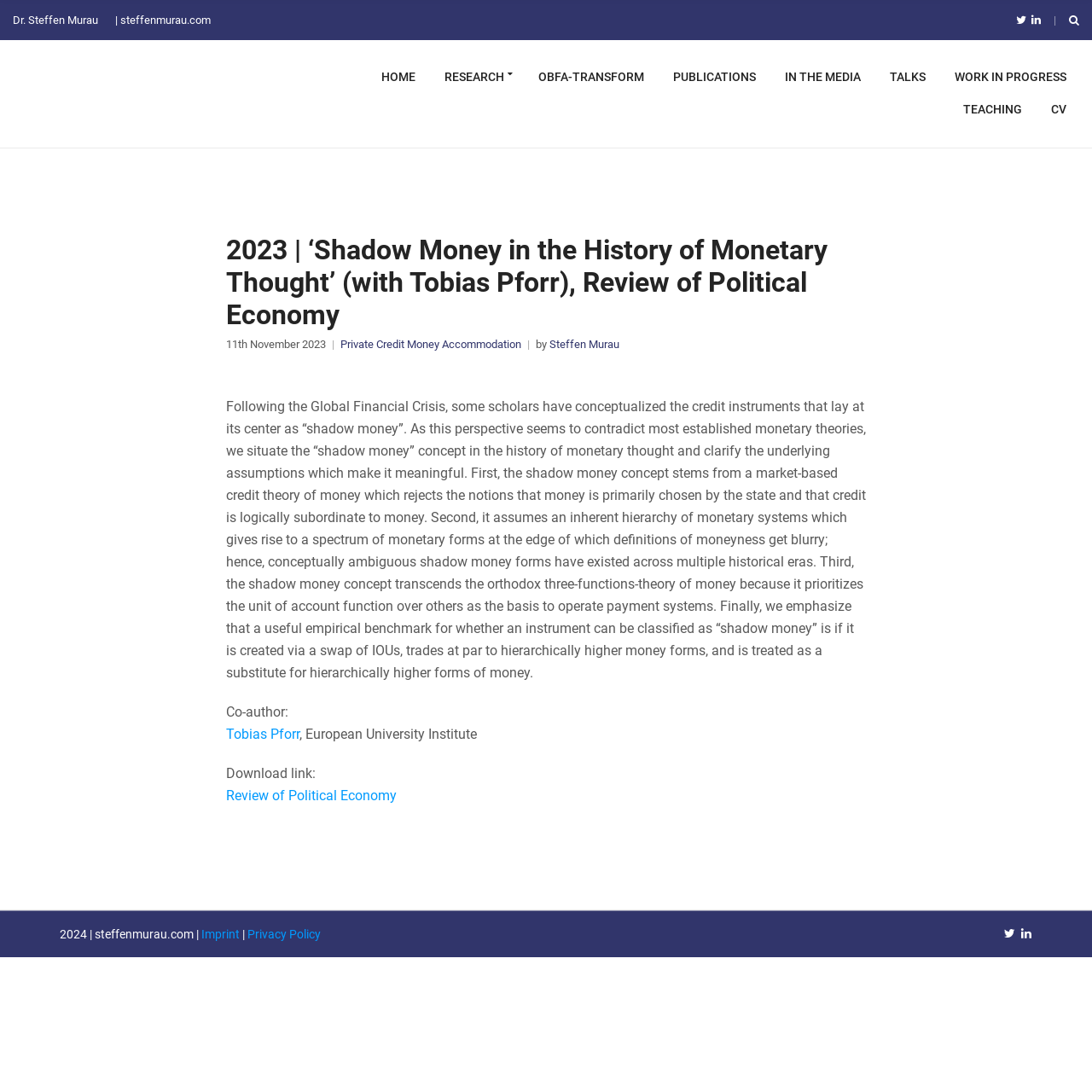Please specify the coordinates of the bounding box for the element that should be clicked to carry out this instruction: "visit imprint". The coordinates must be four float numbers between 0 and 1, formatted as [left, top, right, bottom].

[0.184, 0.849, 0.22, 0.862]